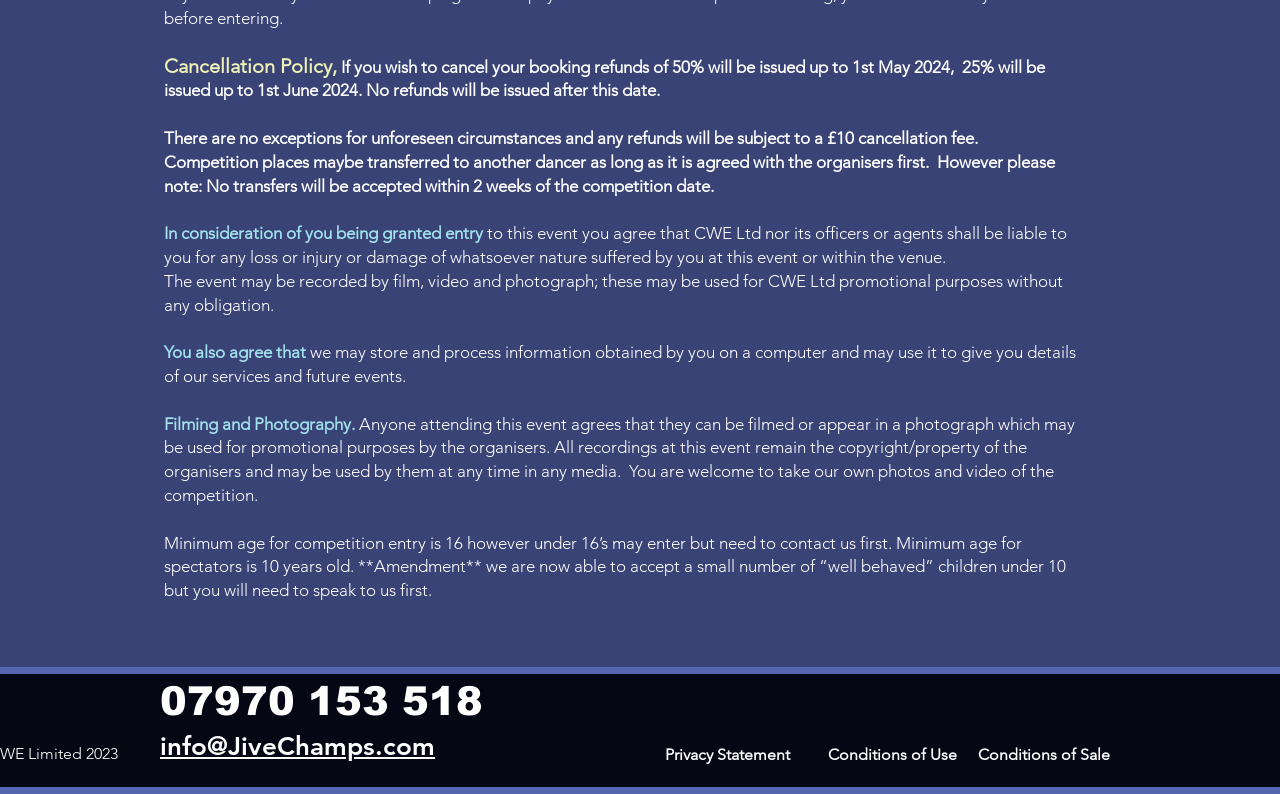Please determine the bounding box coordinates of the element's region to click for the following instruction: "Click the link to view the Privacy Statement".

[0.52, 0.938, 0.617, 0.962]